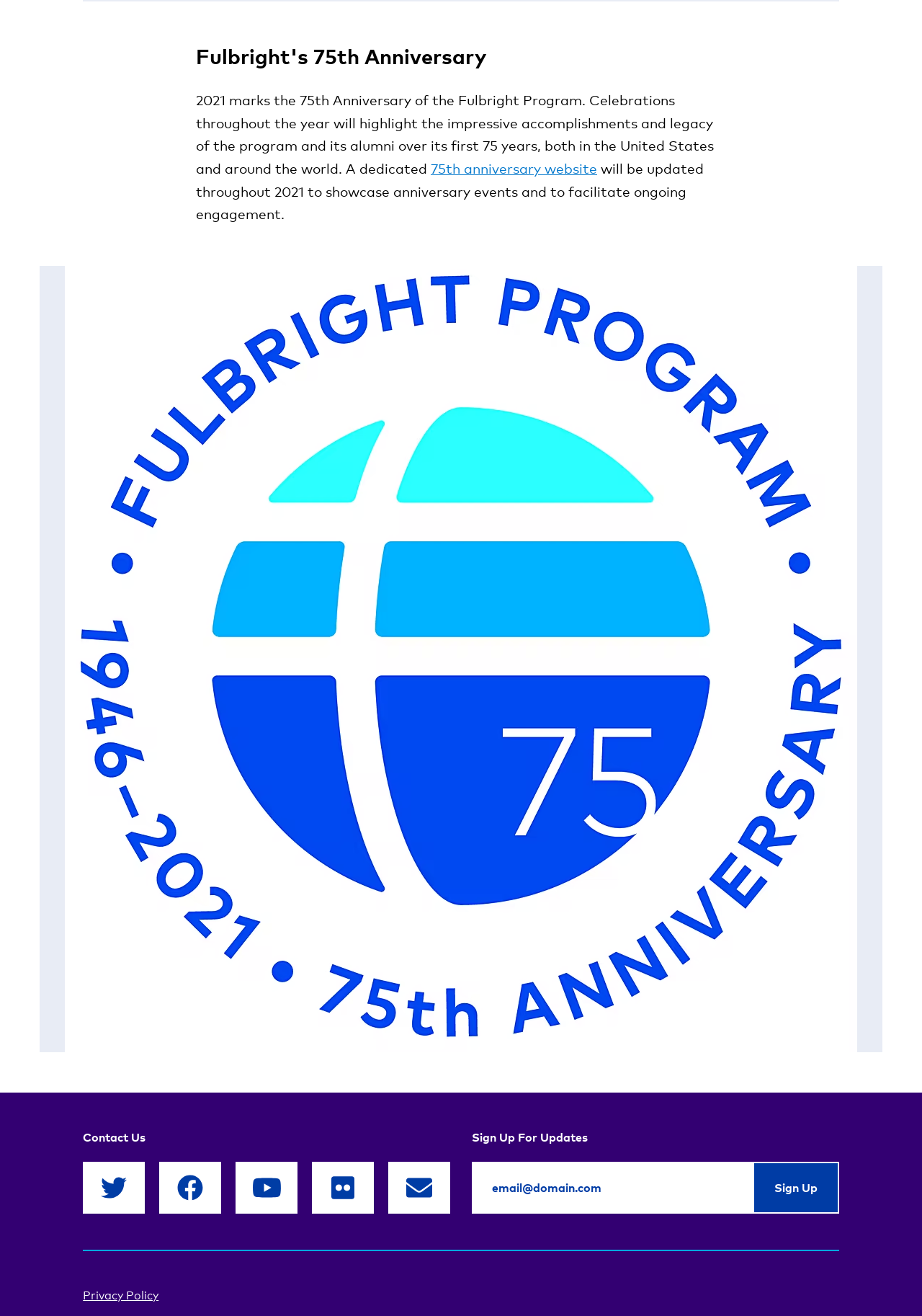Find the bounding box of the UI element described as: "Sign Up". The bounding box coordinates should be given as four float values between 0 and 1, i.e., [left, top, right, bottom].

[0.816, 0.883, 0.91, 0.922]